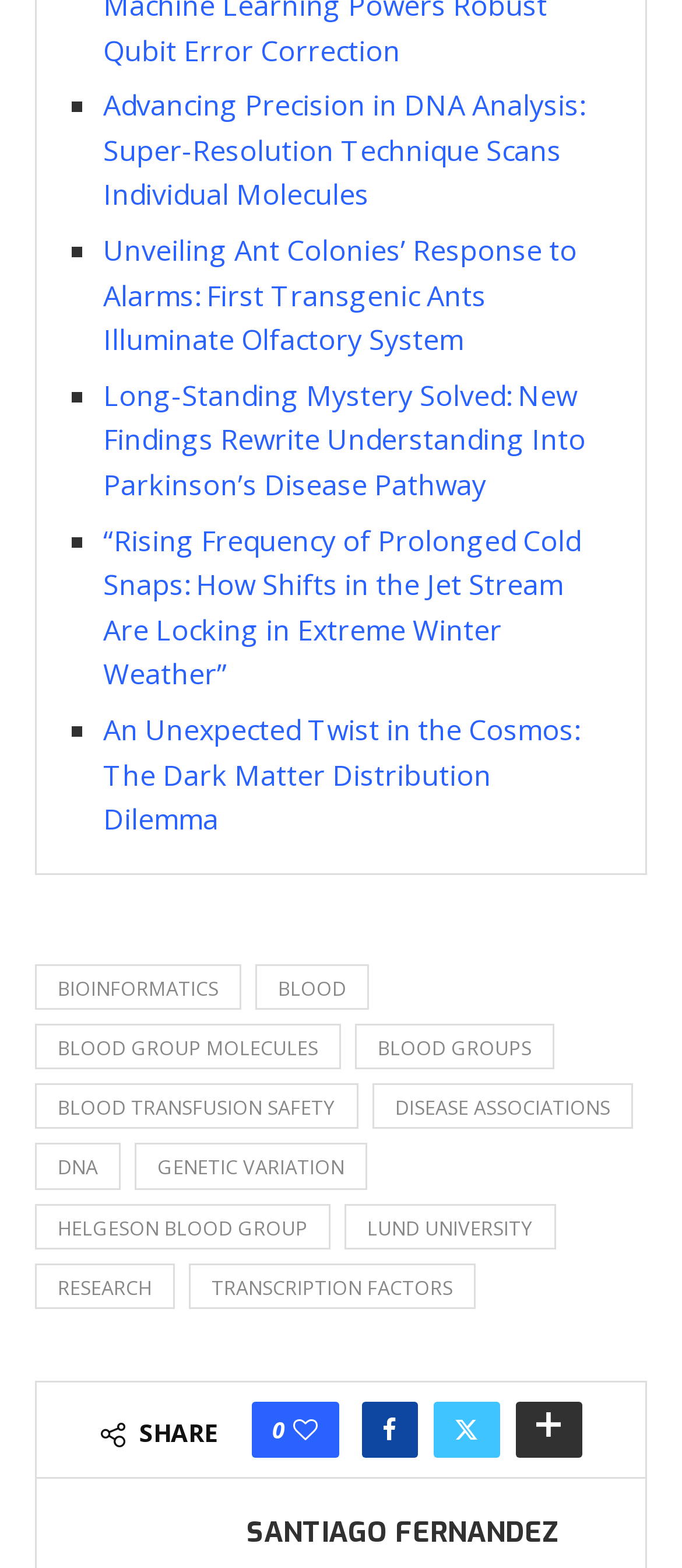Provide the bounding box coordinates for the specified HTML element described in this description: "DNA". The coordinates should be four float numbers ranging from 0 to 1, in the format [left, top, right, bottom].

[0.051, 0.729, 0.177, 0.758]